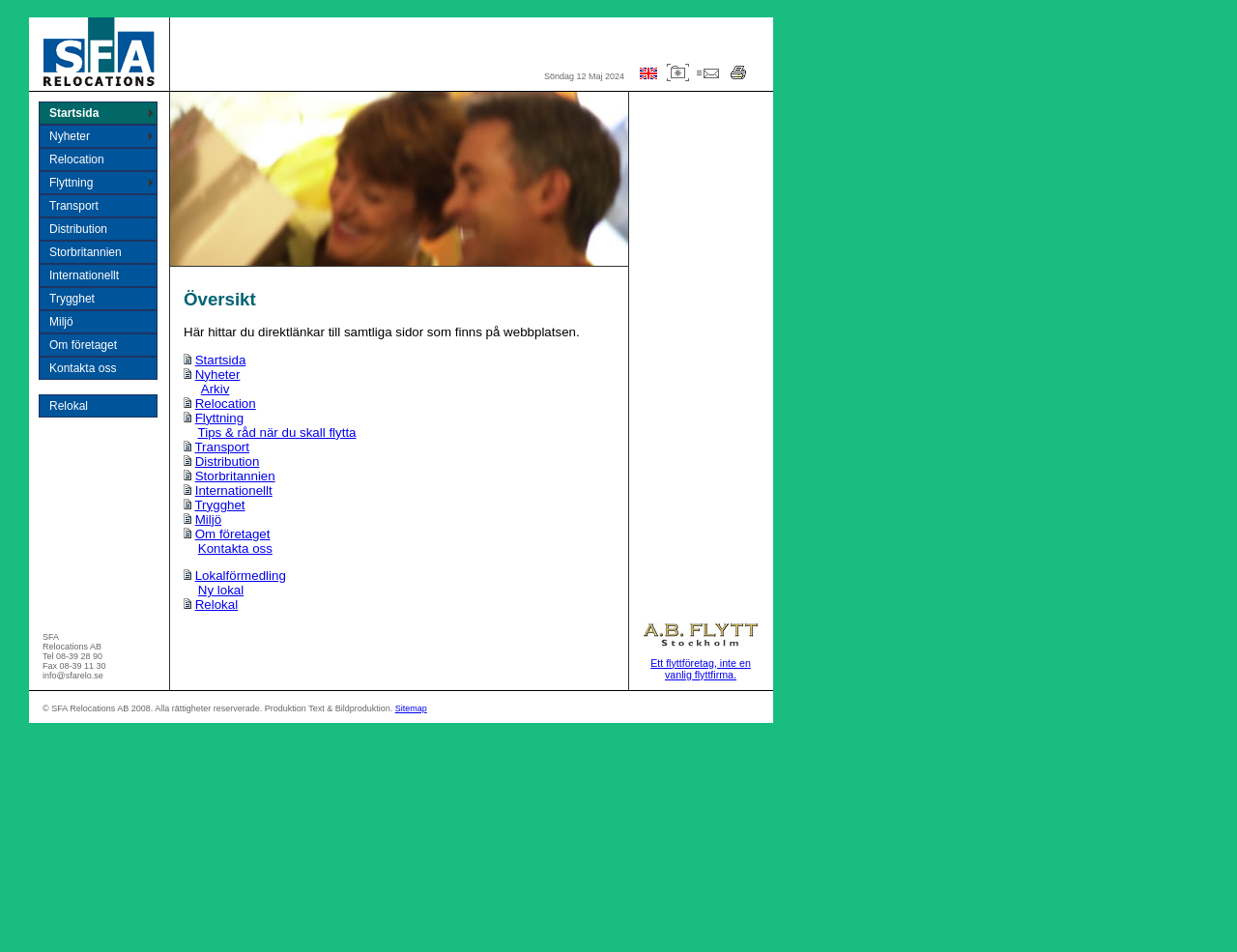Find and indicate the bounding box coordinates of the region you should select to follow the given instruction: "View the 'Webbplatsöversikt'".

[0.138, 0.096, 0.508, 0.279]